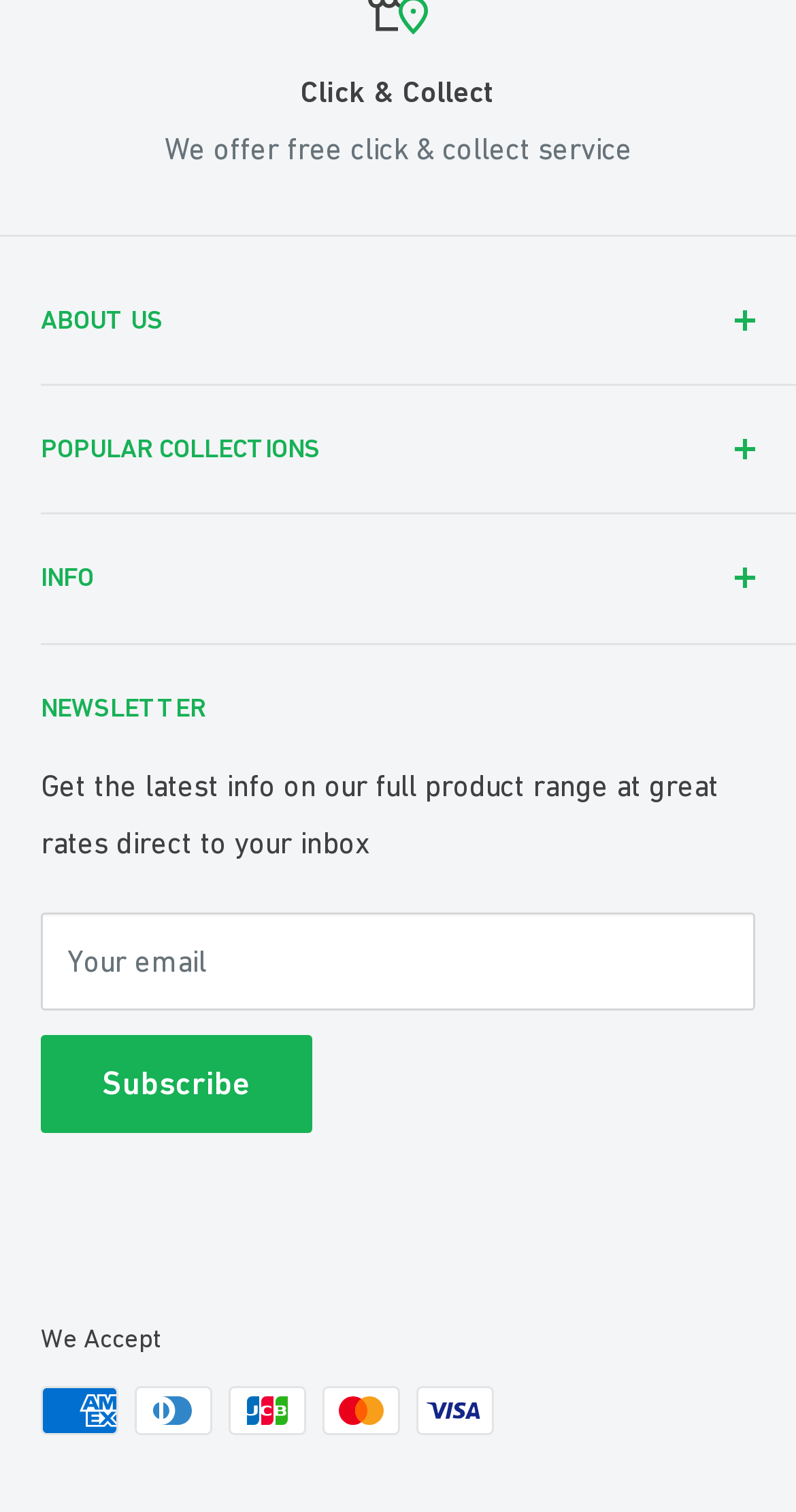Identify the bounding box coordinates of the specific part of the webpage to click to complete this instruction: "Click the Subscribe button".

[0.051, 0.685, 0.392, 0.75]